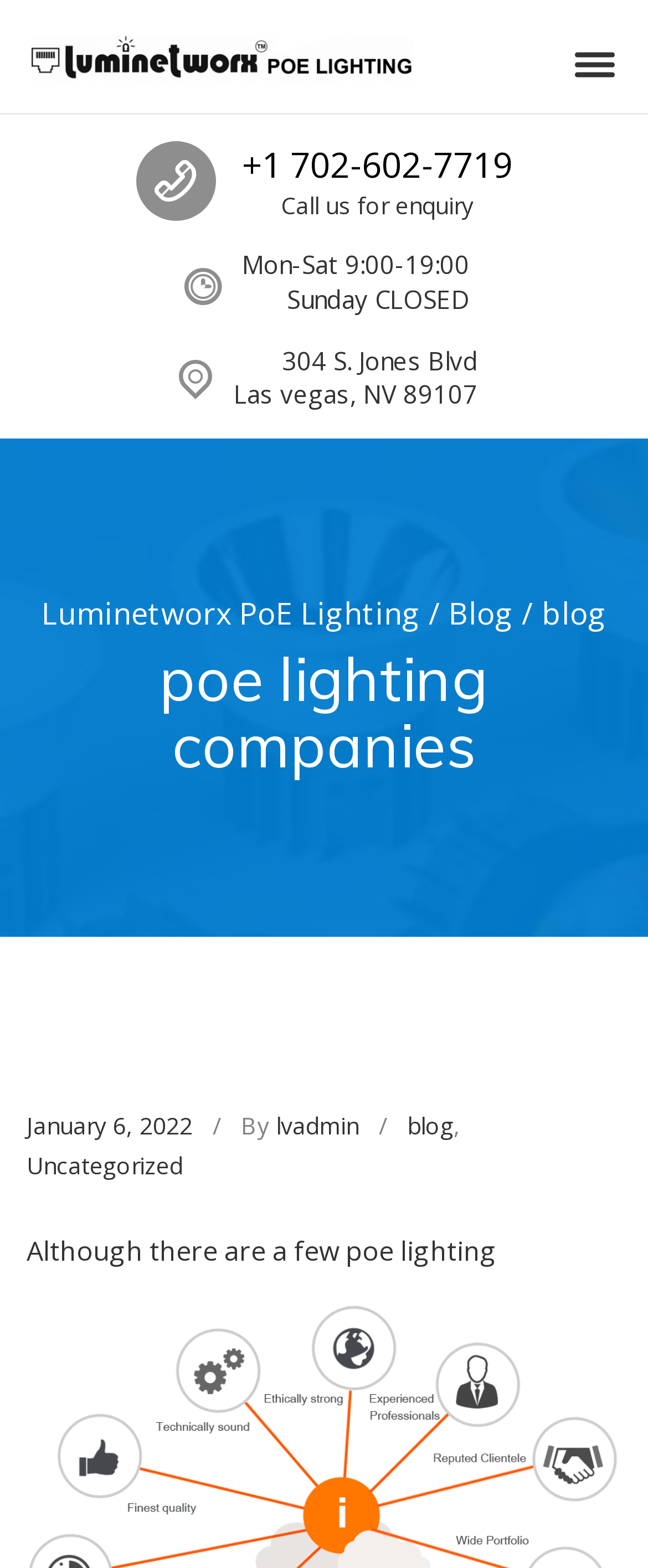Locate the bounding box coordinates of the area to click to fulfill this instruction: "check Log". The bounding box should be presented as four float numbers between 0 and 1, in the order [left, top, right, bottom].

None